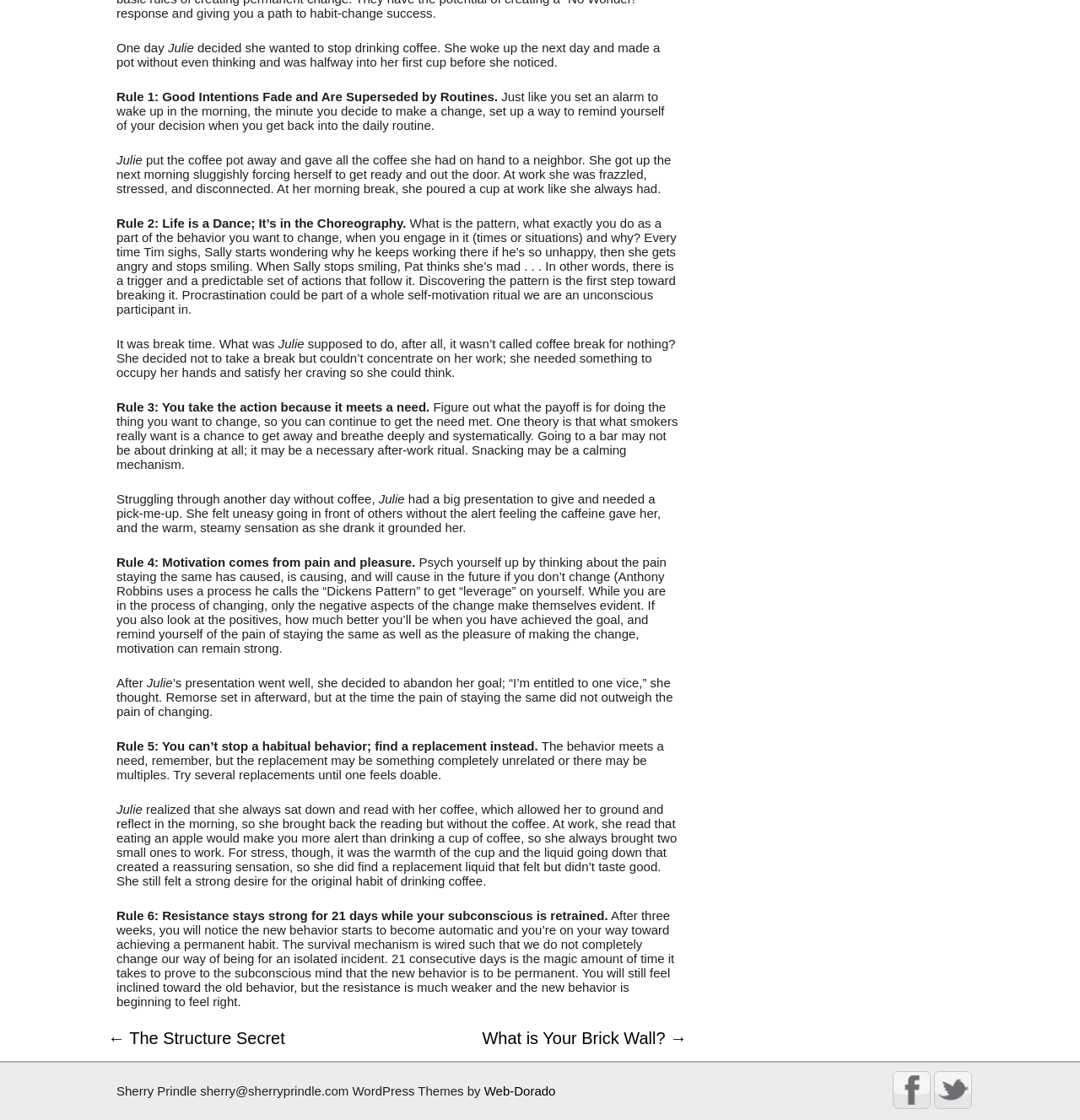From the webpage screenshot, identify the region described by ← The Structure Secret. Provide the bounding box coordinates as (top-left x, top-left y, bottom-right x, bottom-right y), with each value being a floating point number between 0 and 1.

[0.1, 0.919, 0.264, 0.935]